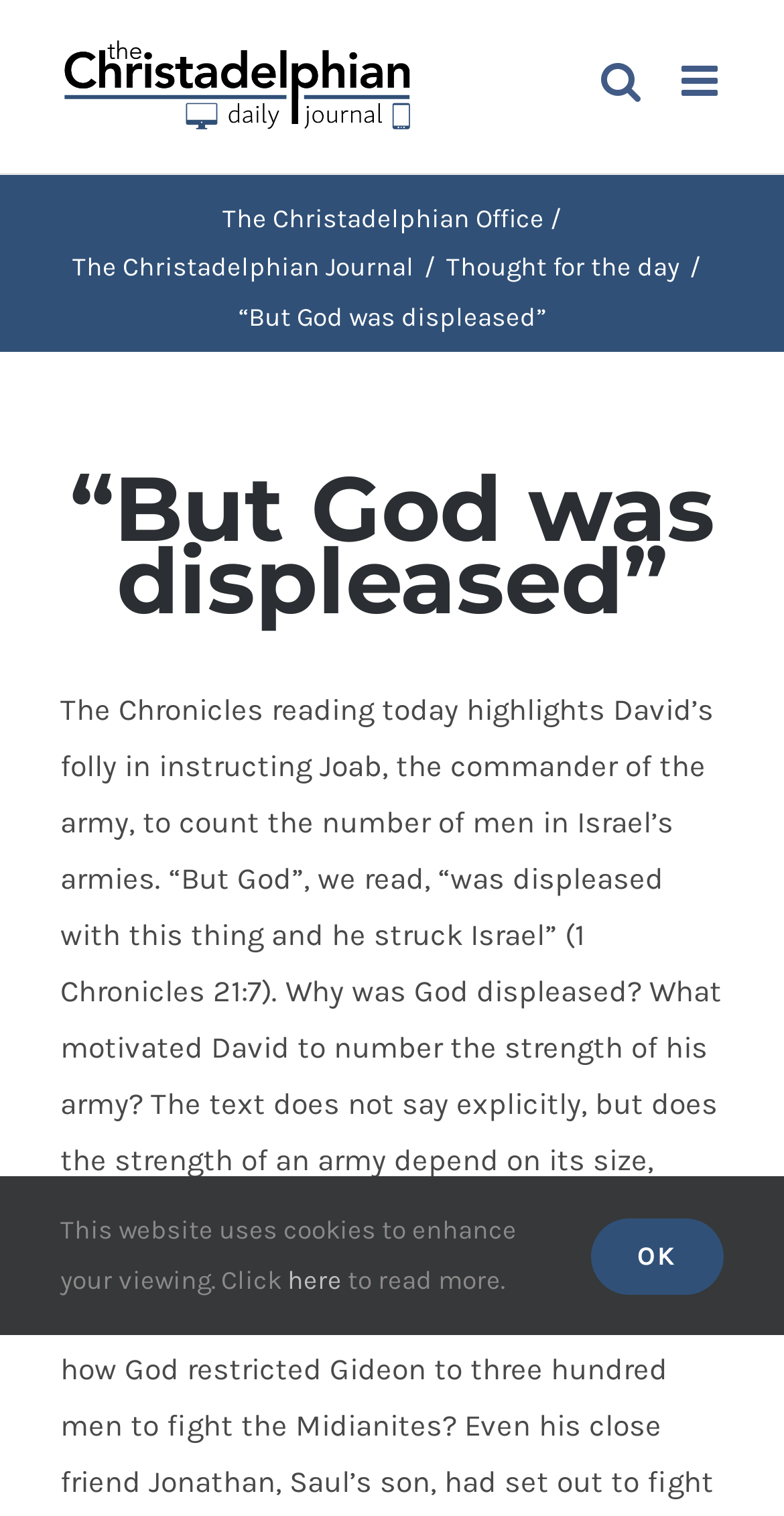Generate a thorough description of the webpage.

The webpage appears to be an article or blog post from The Christadelphian Journal. At the top left, there is a logo of The Christadelphian Journal, which is also a link. Next to the logo, there are two links: "Toggle mobile menu" and "Toggle mobile search". 

Below the logo, there is a page title bar that spans the entire width of the page. Within this bar, there are several links, including "The Christadelphian Office", "The Christadelphian Journal", and "Thought for the day". 

The main content of the page is an article titled "“But God was displeased”", which is also a heading. The article discusses David's folly in instructing Joab to count the number of men in Israel's armies, and why God was displeased with this action. The text is divided into several paragraphs, with the main content taking up most of the page.

At the bottom of the page, there is a notification about the website using cookies, with a link to read more about it. Next to this notification, there is an "OK" button. On the right side of the page, near the bottom, there is a "Go to Top" link, represented by an upward arrow icon.